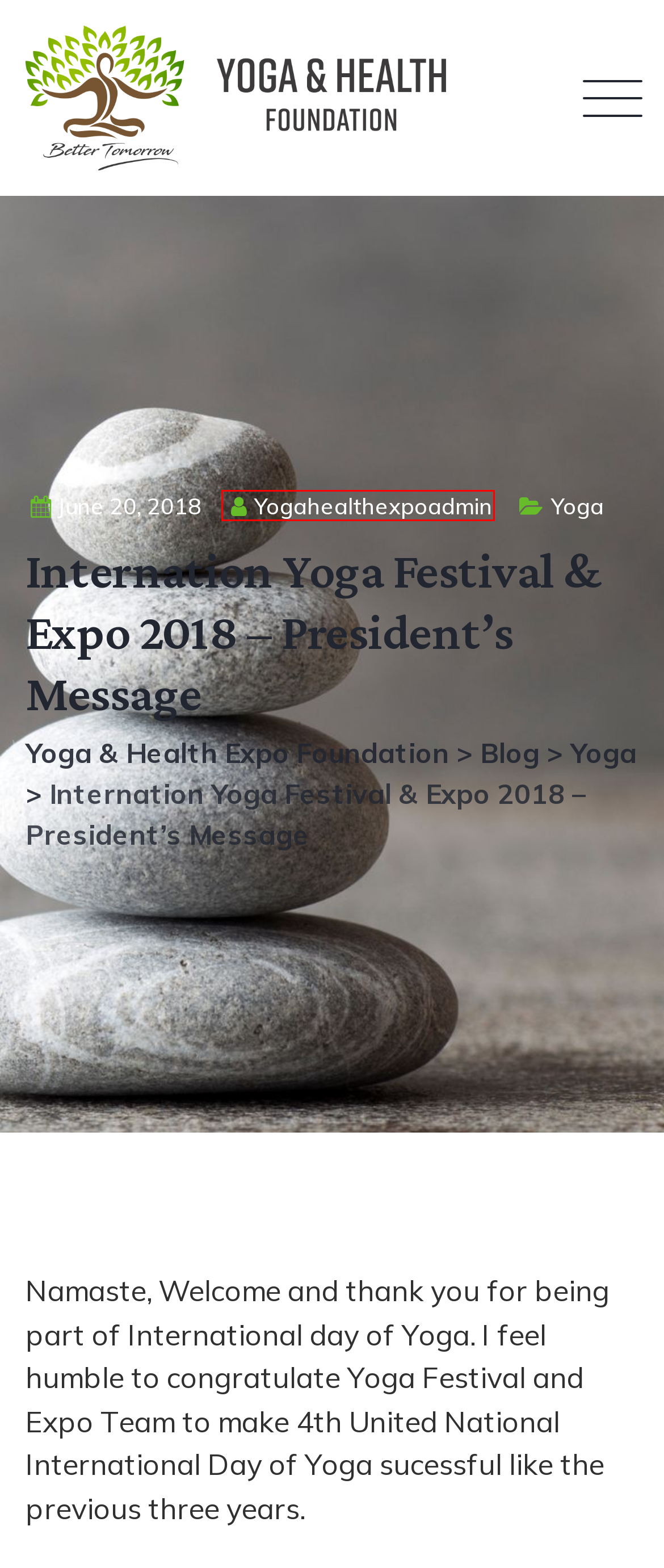Examine the screenshot of a webpage with a red rectangle bounding box. Select the most accurate webpage description that matches the new webpage after clicking the element within the bounding box. Here are the candidates:
A. yogahealthexpoadmin, Author at Yoga & Health Expo Foundation
B. Yoga & Health Expo 2023 Vancouver BC – Yogic Way of Life
C. VeganfoodVancouver – Yoga & Health Expo 2023 Vancouver BC
D. mentalhealthawareness–Yoga & Health Expo 2023 Vancouver BC
E. Yoga – Yoga & Health Expo 2023 Vancouver BC
F. plantbasedfood – Yoga & Health Expo 2023 Vancouver BC
G. health – Yoga & Health Expo 2023 Vancouver BC
H. Contact Us – Yoga & Health Expo 2023 Vancouver BC

A